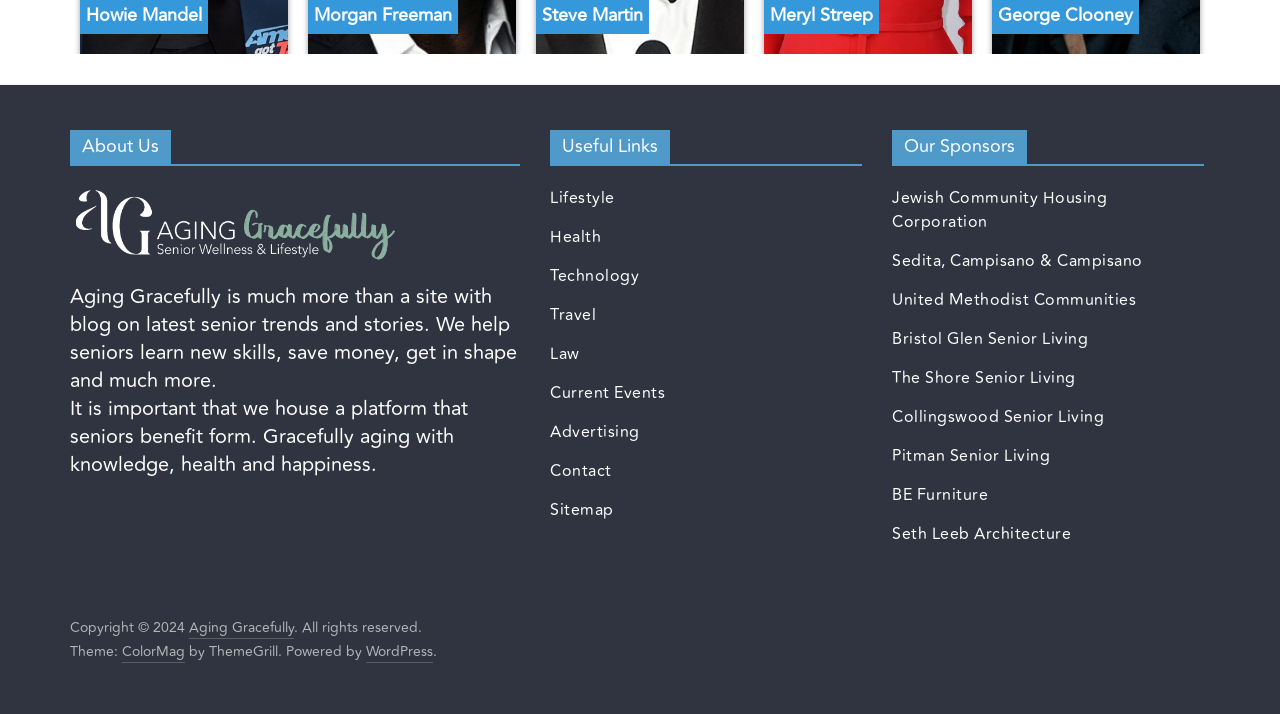Please locate the bounding box coordinates of the element's region that needs to be clicked to follow the instruction: "Check the 'Copyright' information". The bounding box coordinates should be provided as four float numbers between 0 and 1, i.e., [left, top, right, bottom].

[0.055, 0.864, 0.148, 0.894]